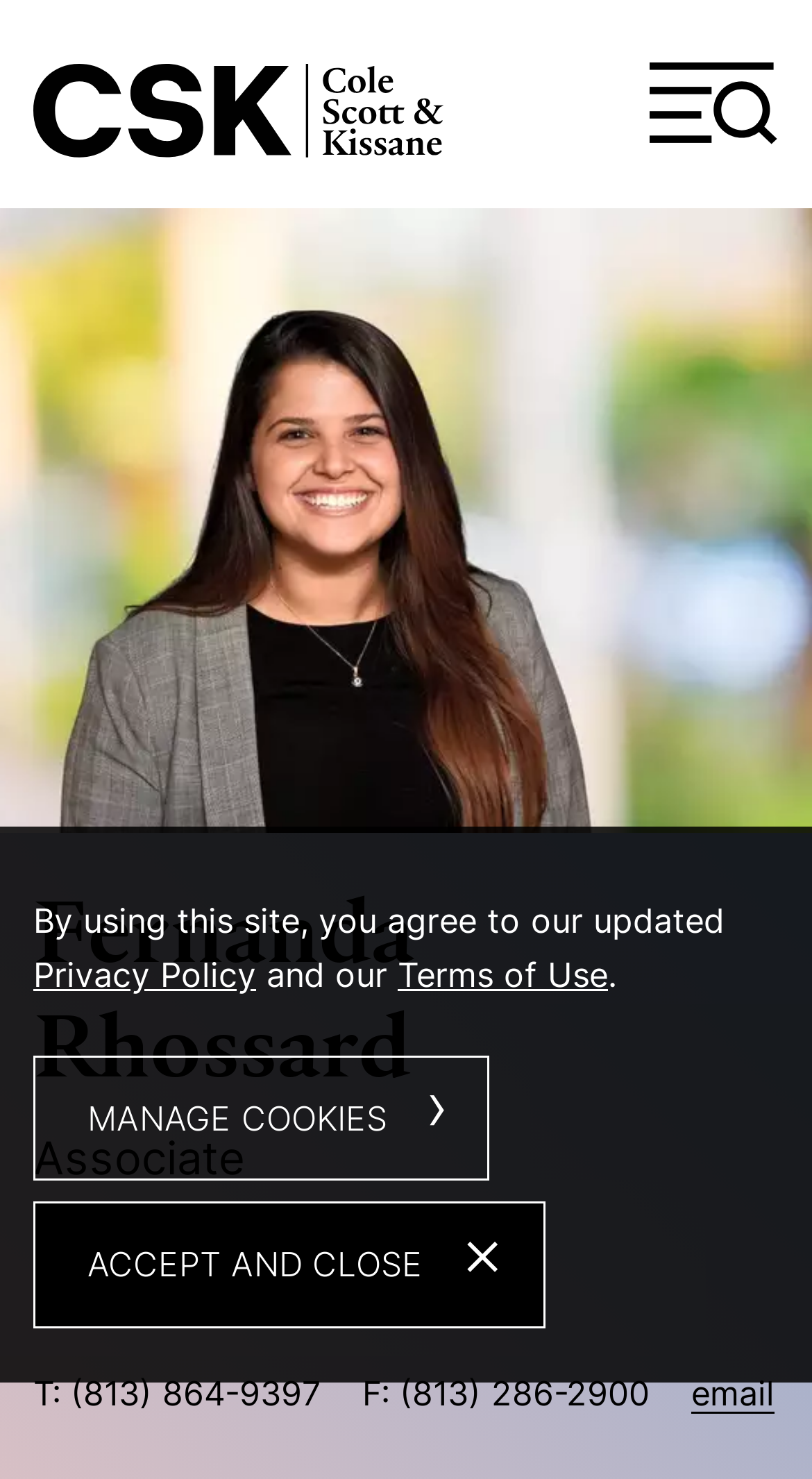Find the bounding box coordinates of the element to click in order to complete the given instruction: "Open the Main Content."

[0.162, 0.007, 0.5, 0.064]